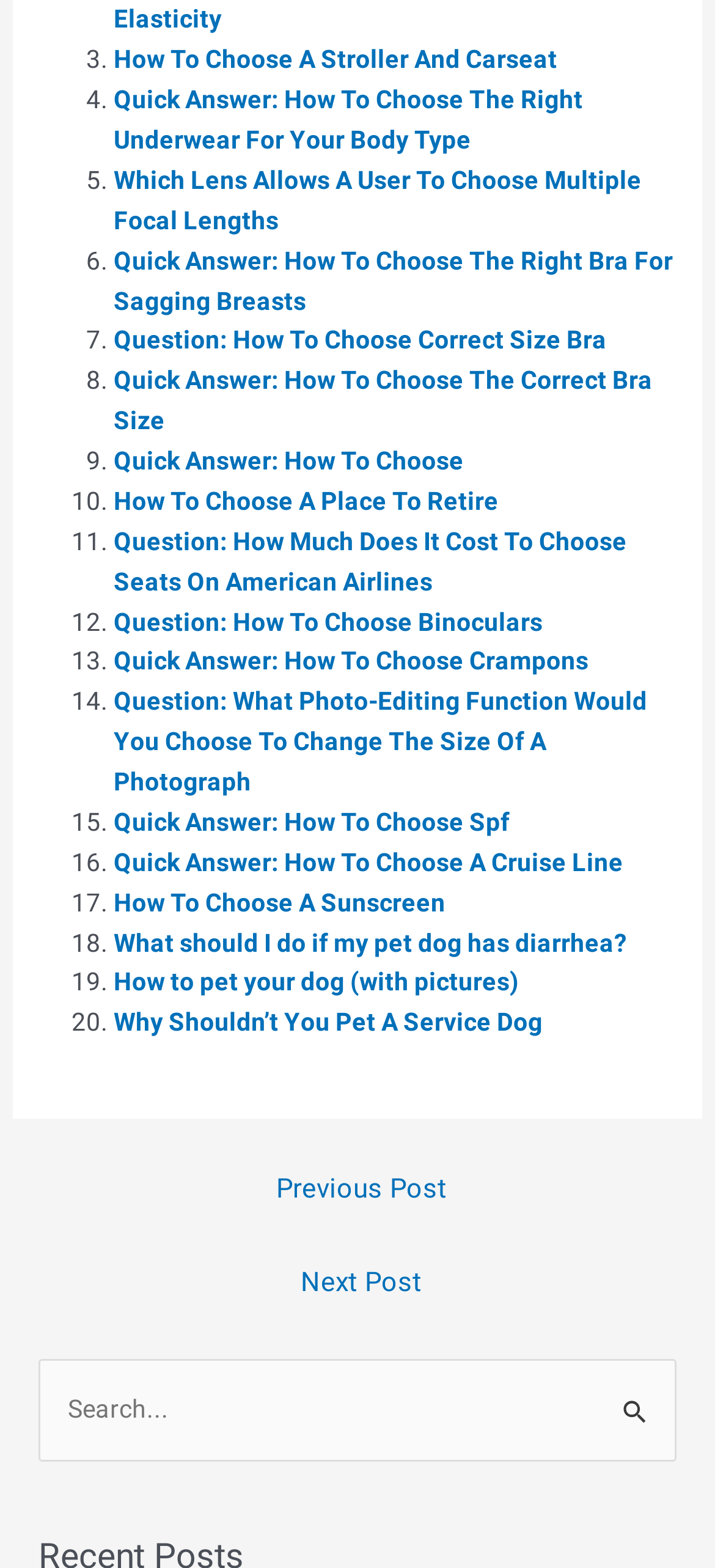How many list items are on the webpage?
Please answer the question with as much detail and depth as you can.

I counted the list items on the webpage, starting from '3. How To Choose A Stroller And Carseat' to '20. Why Shouldn’t You Pet A Service Dog', and found a total of 20 list items.